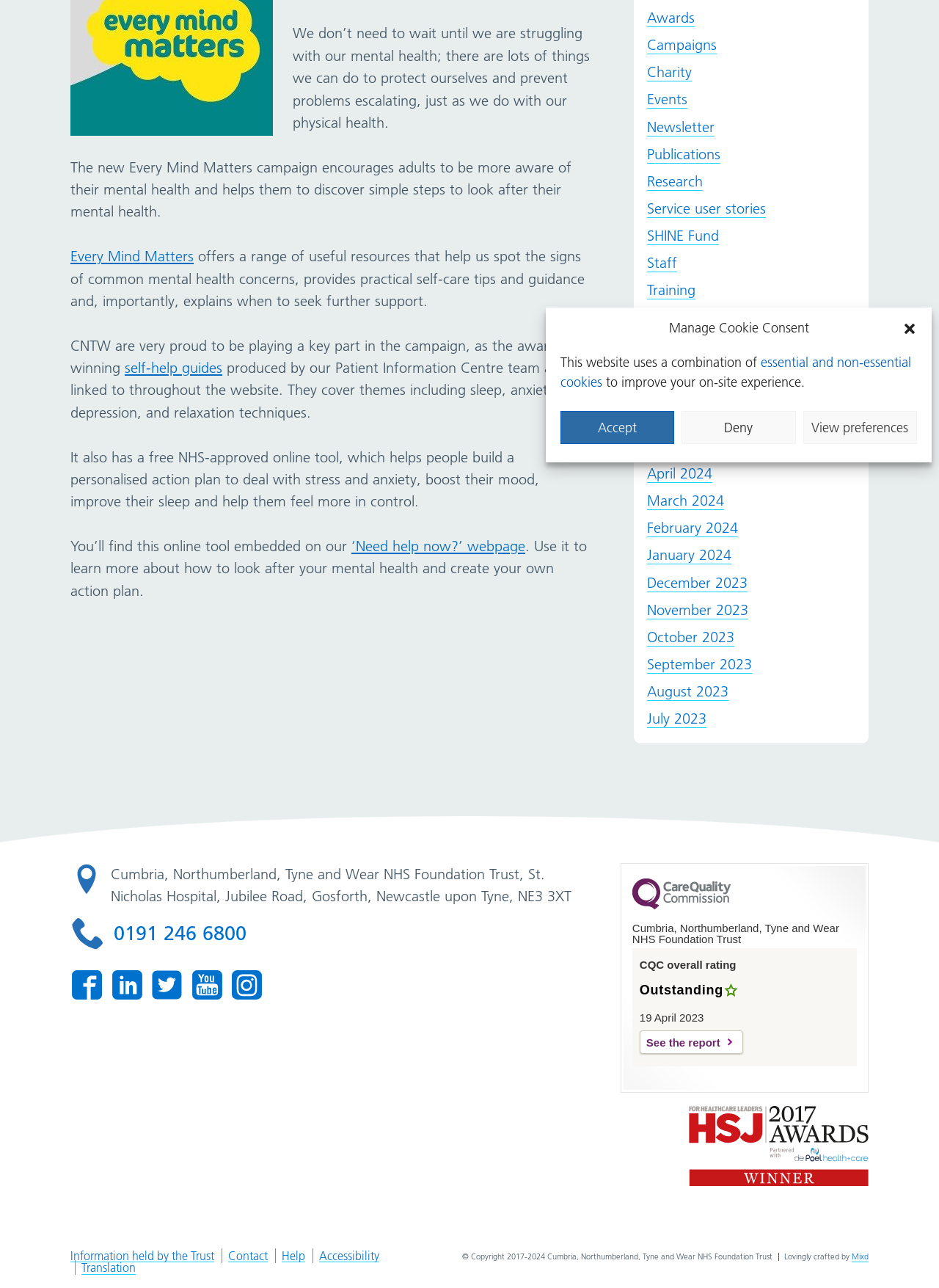Please provide the bounding box coordinates for the UI element as described: "January 2024". The coordinates must be four floats between 0 and 1, represented as [left, top, right, bottom].

[0.689, 0.424, 0.779, 0.438]